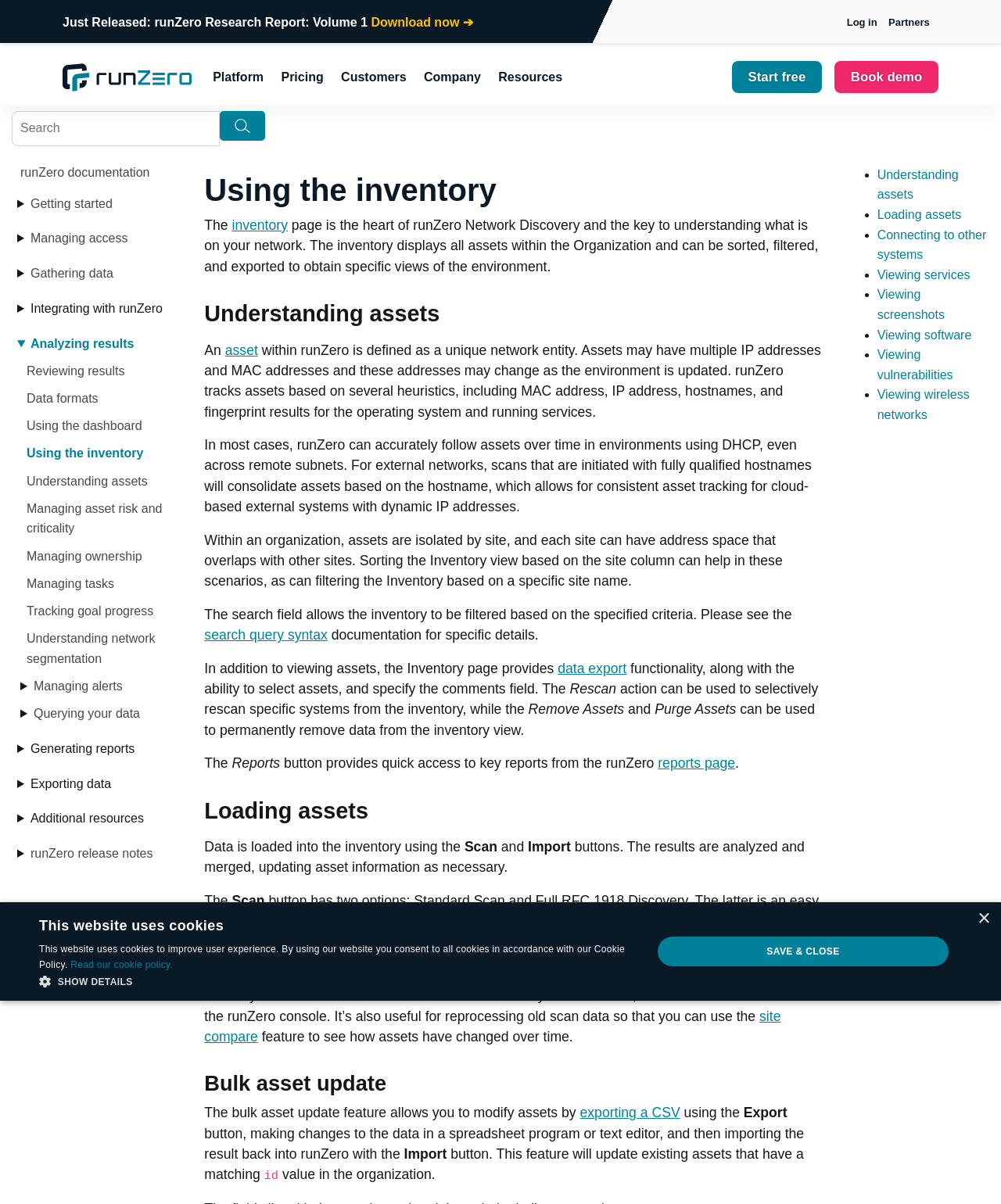What is the name of the company?
Please answer the question with a single word or phrase, referencing the image.

runZero